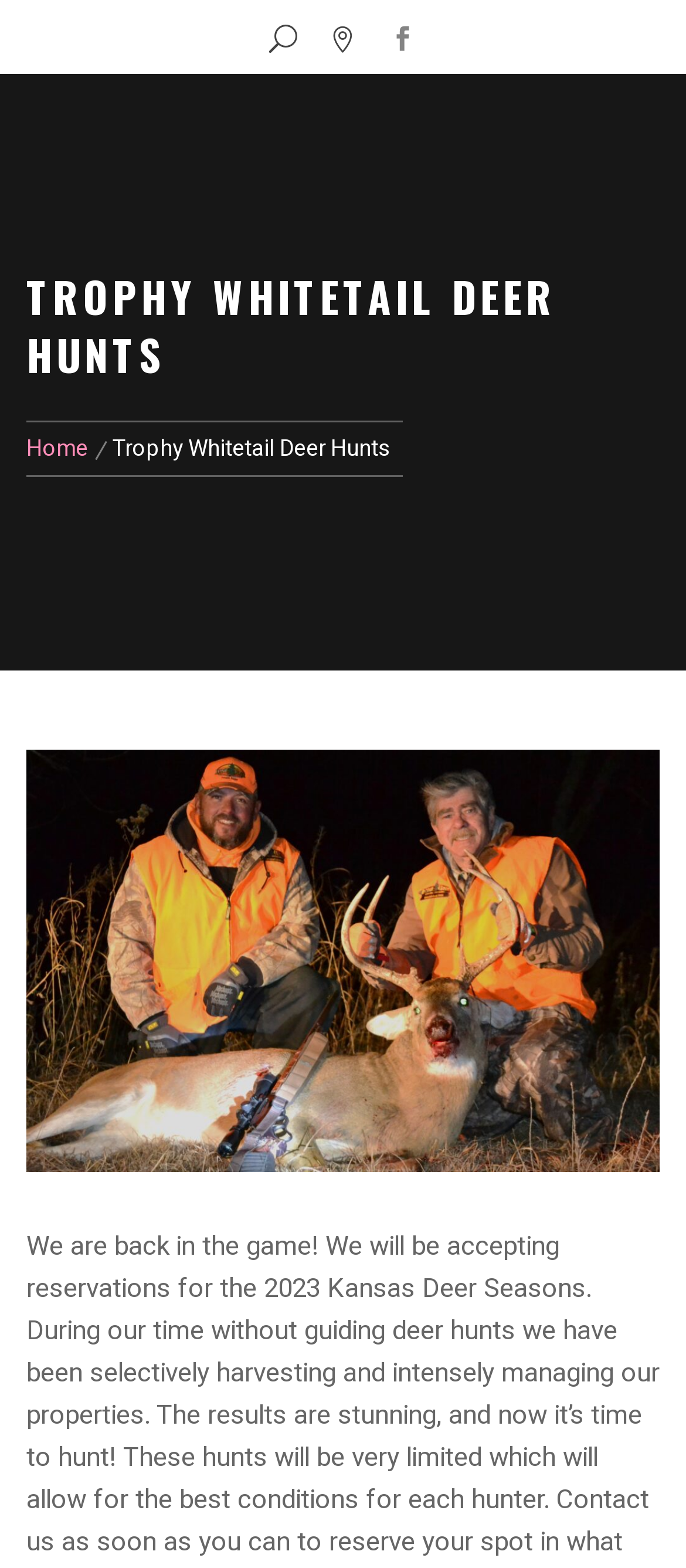Please locate the UI element described by "Home" and provide its bounding box coordinates.

[0.038, 0.276, 0.146, 0.296]